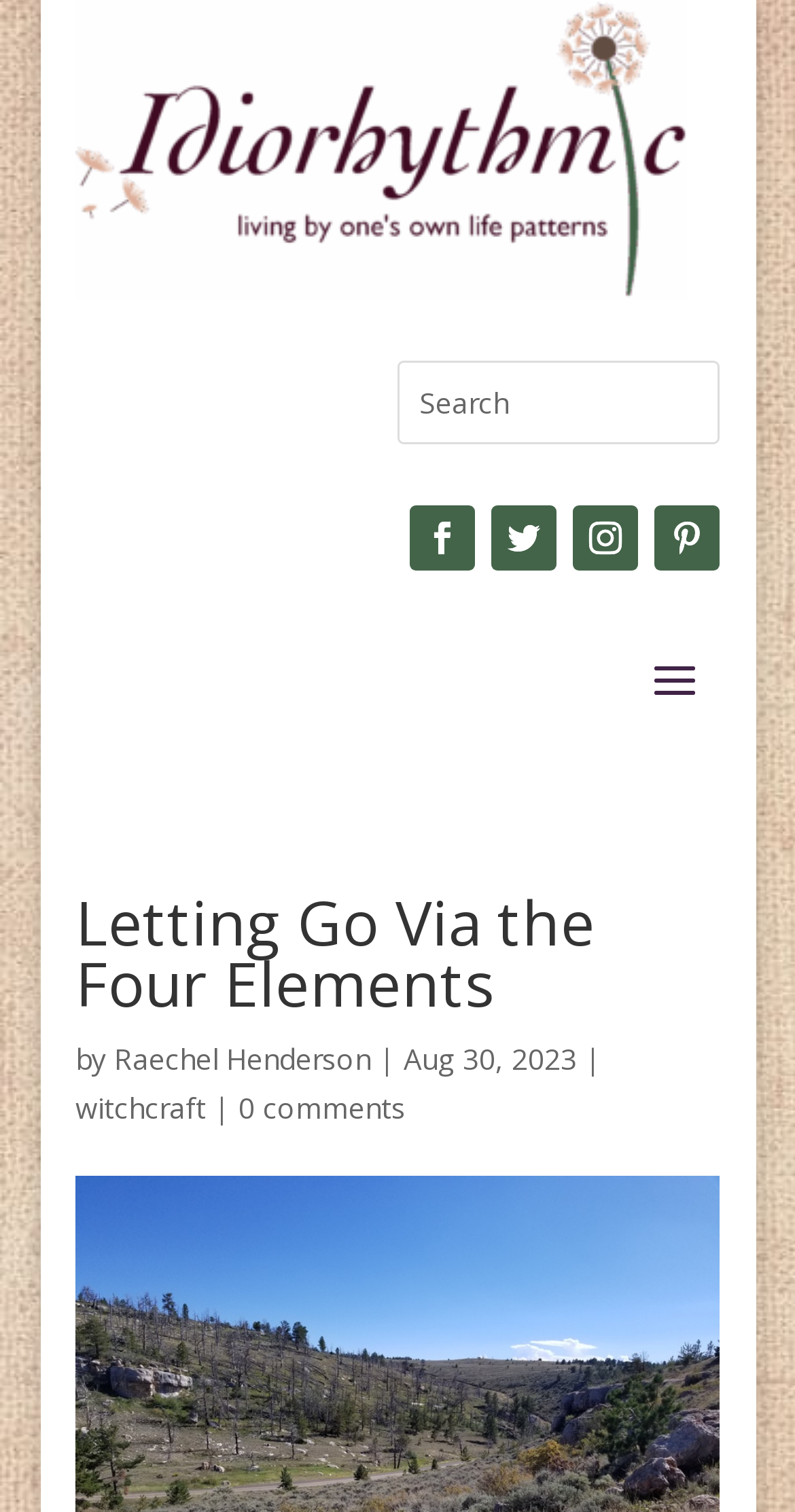Could you specify the bounding box coordinates for the clickable section to complete the following instruction: "search for something"?

[0.503, 0.24, 0.902, 0.292]